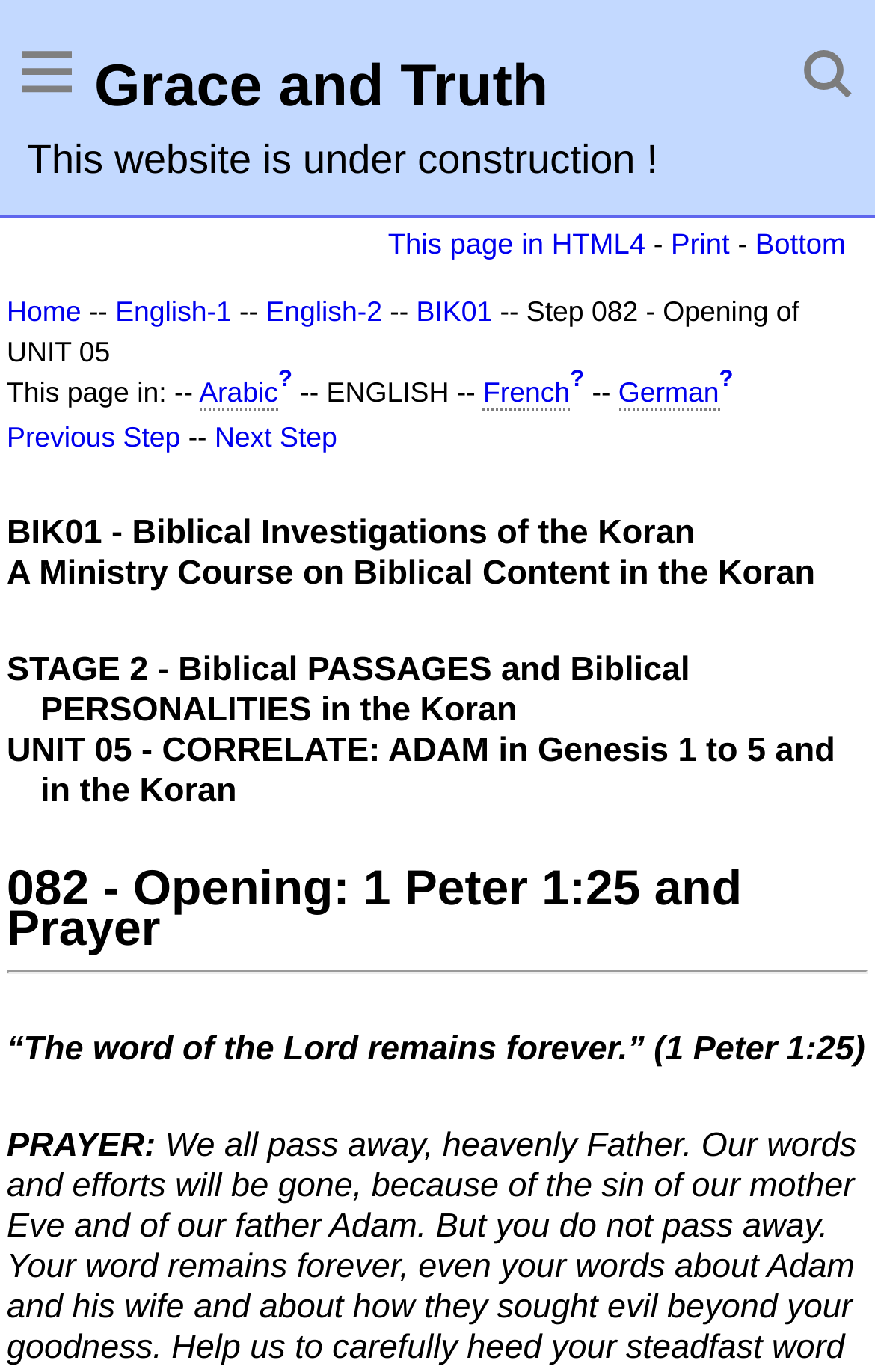Provide an in-depth caption for the contents of the webpage.

The webpage is titled "BIK01 - Unit 05: Opening: 1 Peter 1:25 and Prayers | Grace and Truth". At the top, there is a heading "Grace and Truth" followed by a notice "This website is under construction!". Below the notice, there are three links: "This page in HTML4", "Print", and "Bottom".

On the left side, there is a navigation menu with links to "Home", "English-1", "English-2", "BIK01", and other languages such as "Arabic", "French", and "German". There are also links to "Previous Step" and "Next Step".

The main content of the webpage is divided into sections. The first section is titled "BIK01 - Biblical Investigations of the Koran" and describes the course as "A Ministry Course on Biblical Content in the Koran". The second section is titled "STAGE 2 - Biblical PASSAGES and Biblical PERSONALITIES in the Koran". The third section is titled "UNIT 05 - CORRELATE: ADAM in Genesis 1 to 5 and in the Koran".

Below these sections, there is a heading "082 - Opening: 1 Peter 1:25 and Prayer" followed by a horizontal separator. The main content of this section is a biblical quote "“The word of the Lord remains forever.” (1 Peter 1:25)" and a prayer section labeled "PRAYER:".